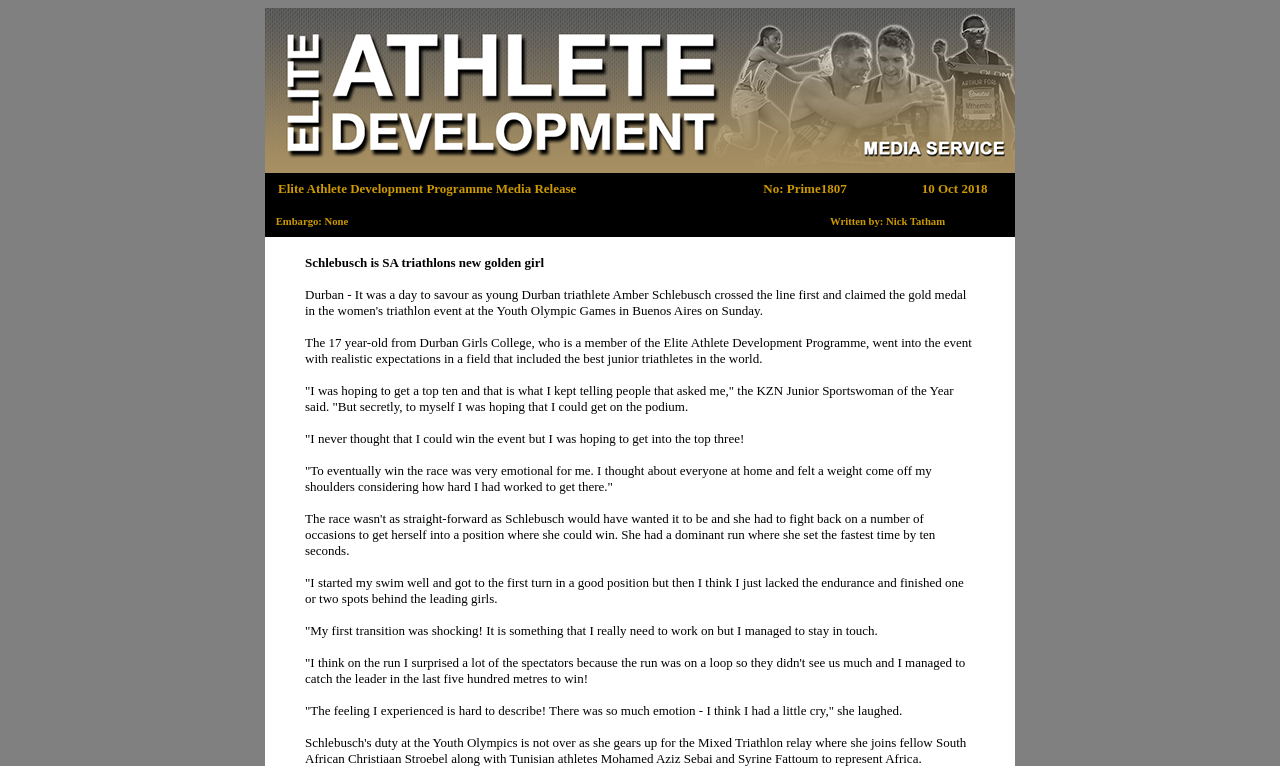What was Schlebusch's initial goal in the event?
Based on the screenshot, provide your answer in one word or phrase.

Top ten